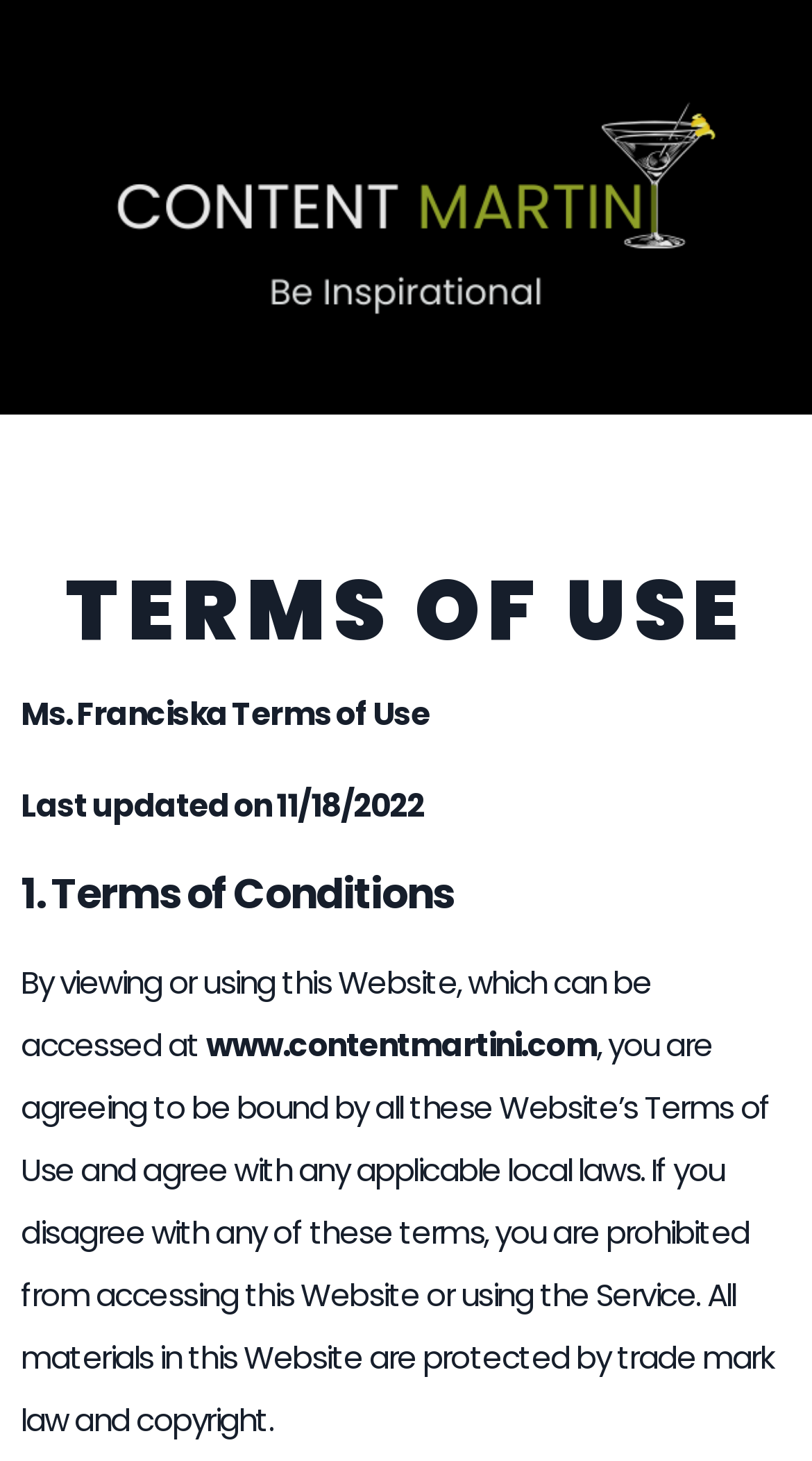Create a detailed narrative of the webpage’s visual and textual elements.

The webpage is titled "Terms of Use - contentmartini" and features a logo of Content Martini at the top left corner, taking up about 90% of the width and 25% of the height of the page. Below the logo, there is a heading "TERMS OF USE" that spans almost the entire width of the page. 

Underneath the heading, there is a section with the title "Ms. Franciska Terms of Use" followed by the last updated date "Last updated on 11/18/2022". 

The main content of the page starts with a heading "1. Terms of Conditions" which is positioned below the title section. The text "By viewing or using this Website, which can be accessed at" is placed below the heading, followed by the website URL "www.contentmartini.com" which is slightly indented to the right. 

The rest of the text, which describes the terms of use, is placed below the website URL and spans almost the entire width of the page. It explains that by accessing the website, users agree to be bound by the terms of use and applicable local laws, and that all materials on the website are protected by trademark law and copyright.